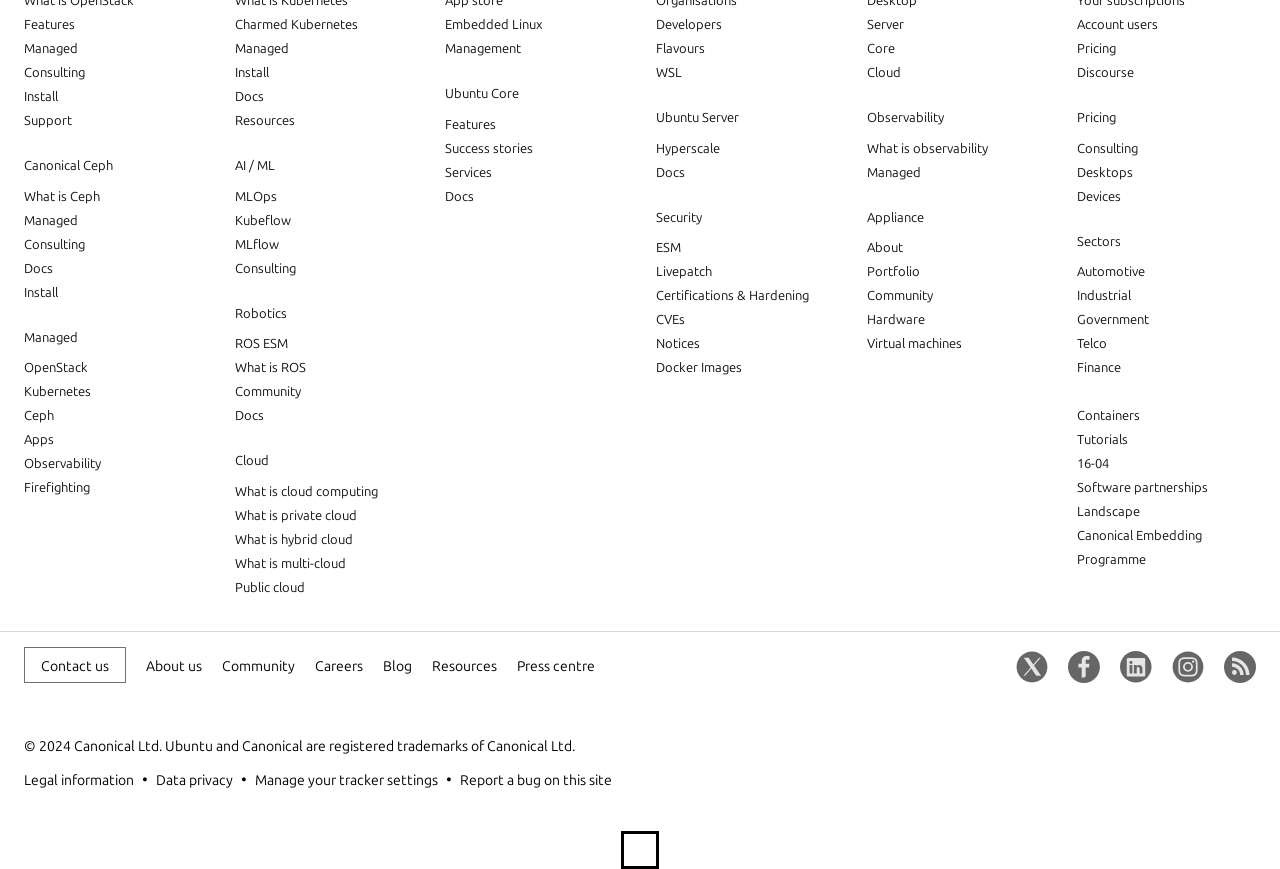Specify the bounding box coordinates of the area to click in order to follow the given instruction: "Read about 'Ubuntu Core'."

[0.348, 0.097, 0.488, 0.129]